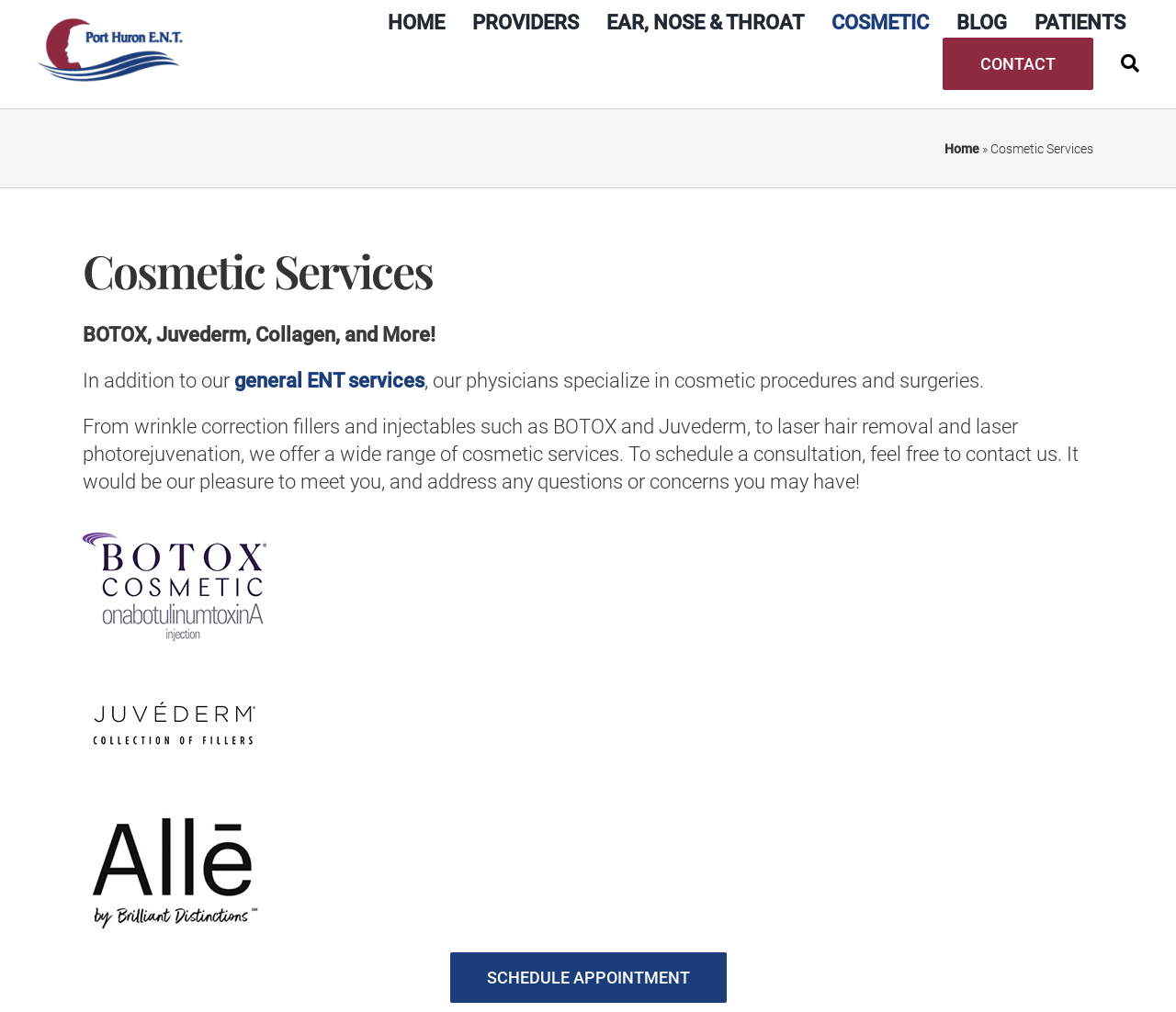Offer a detailed explanation of the webpage layout and contents.

The webpage is about Port Huron ENT, a medical practice that offers a range of cosmetic procedures and plastic surgery services. At the top left corner, there is a logo of Port Huron ENT, accompanied by an image of the practice's name. 

Below the logo, there is a navigation menu with links to different sections of the website, including Home, Providers, Ear, Nose & Throat, Cosmetic, Blog, Patients, and Contact. 

On the top right corner, there is a search bar and a link to schedule an appointment. 

The main content of the webpage is divided into sections. The first section has a heading "Cosmetic Services" and a brief description of the services offered, including BOTOX, Juvederm, and other cosmetic procedures. 

Below this section, there are three images showcasing different cosmetic services, including BOTOX and Juvederm. 

The webpage also has a section that provides more detailed information about the cosmetic services offered, including wrinkle correction fillers, injectables, laser hair removal, and laser photorejuvenation. This section also includes a call-to-action to schedule a consultation. 

At the bottom of the webpage, there is a link to schedule an appointment.